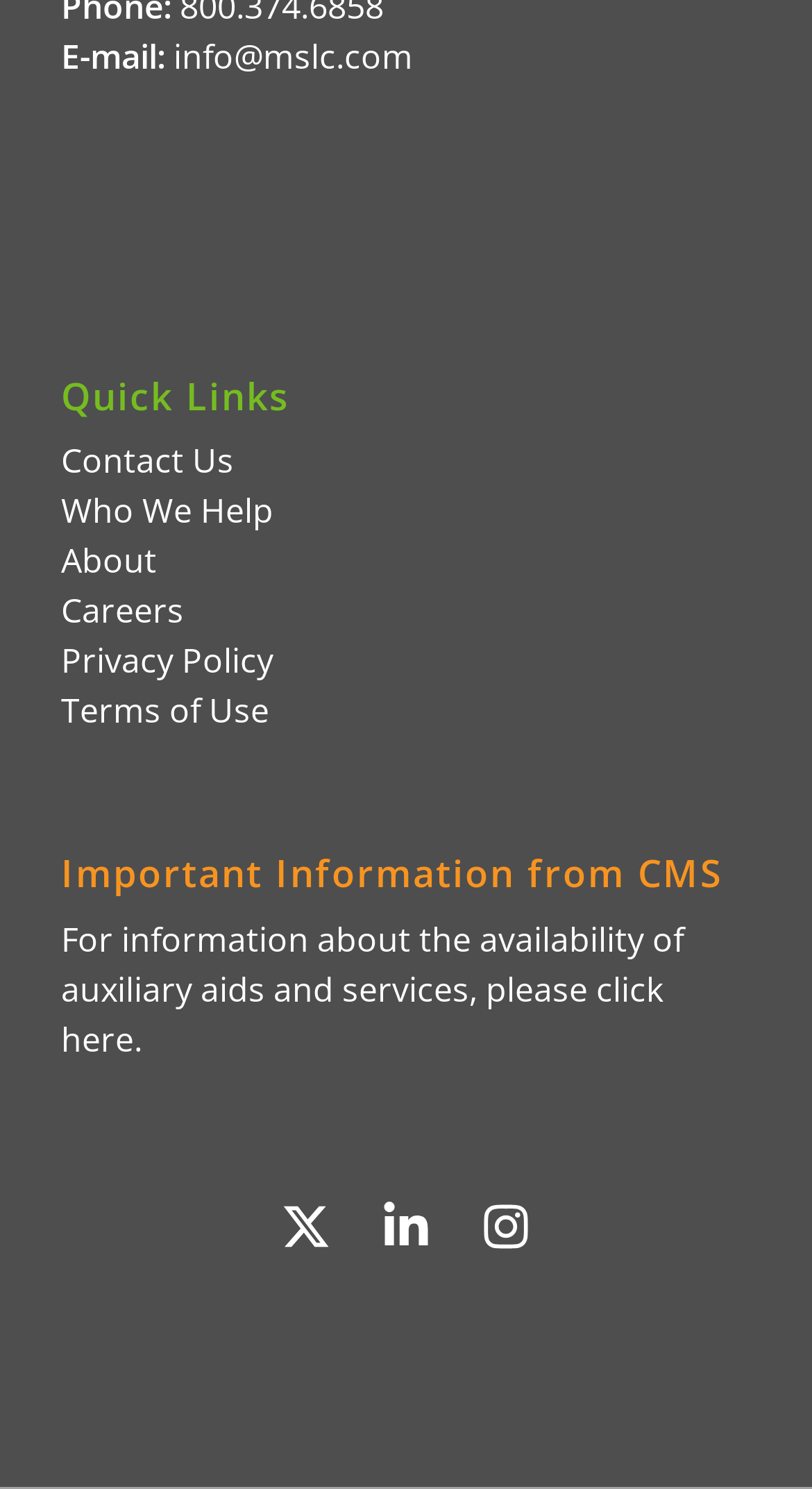Find the bounding box coordinates for the HTML element specified by: "Terms of Use".

[0.075, 0.462, 0.331, 0.493]